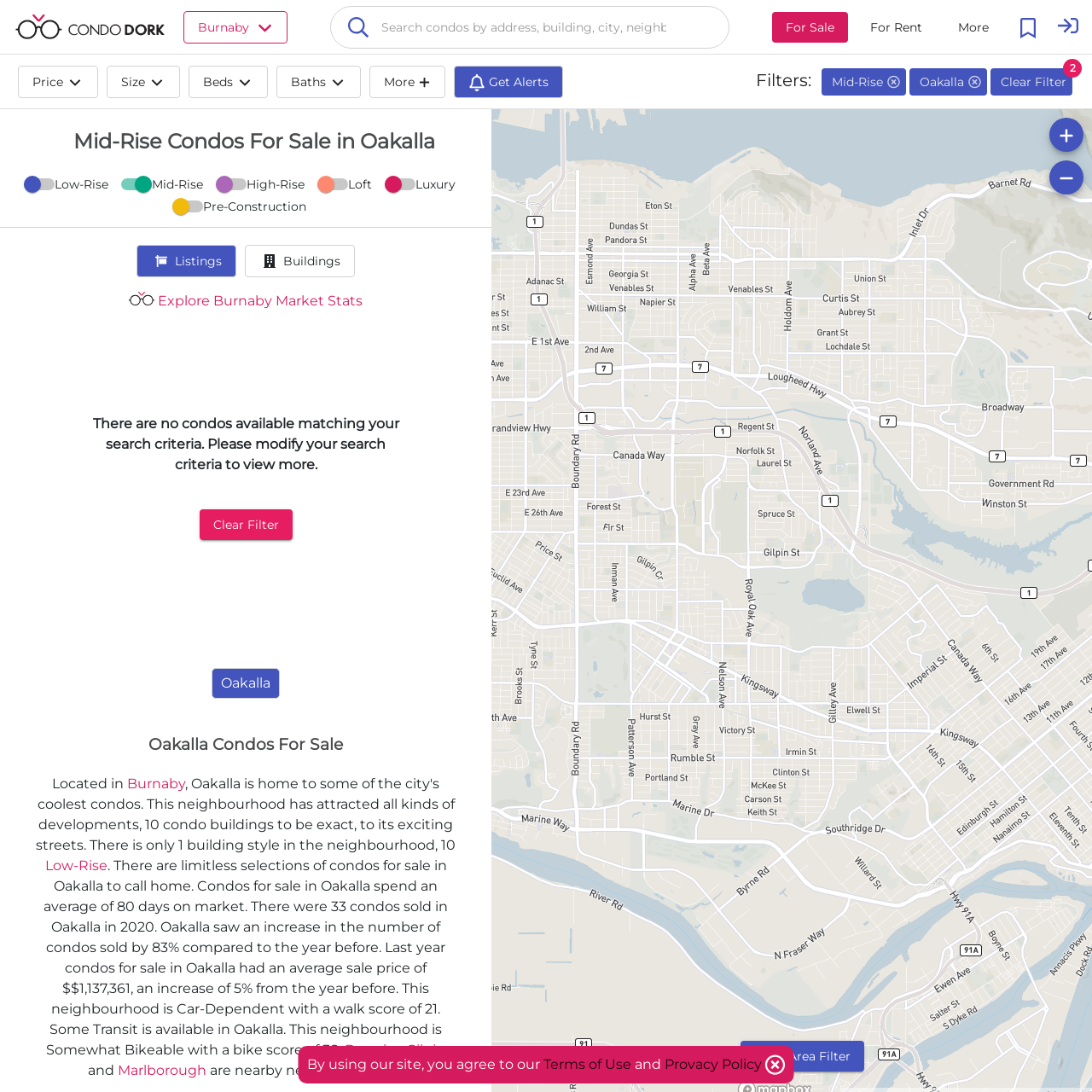Determine which piece of text is the heading of the webpage and provide it.

Mid-Rise Condos For Sale in Oakalla